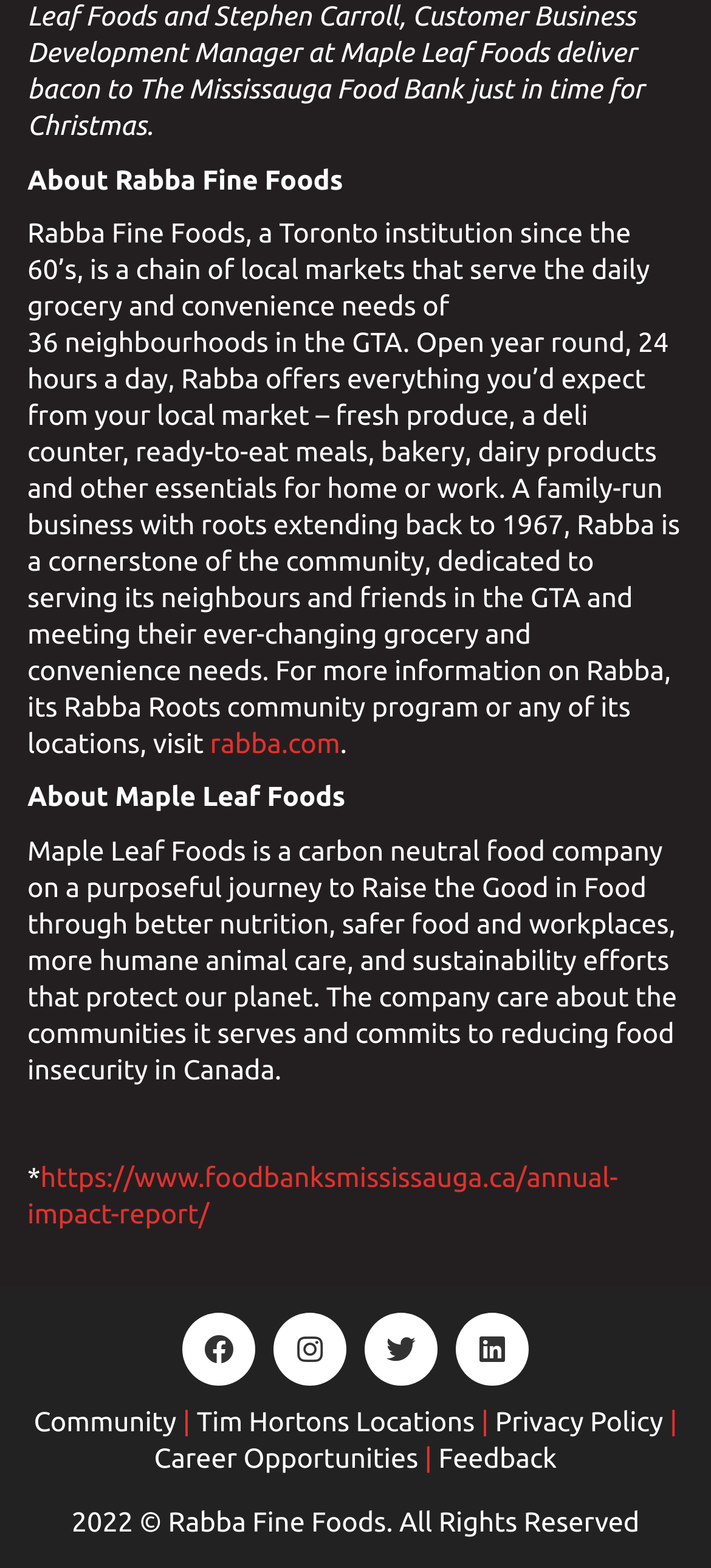Locate the bounding box coordinates of the clickable part needed for the task: "Search for a place".

None